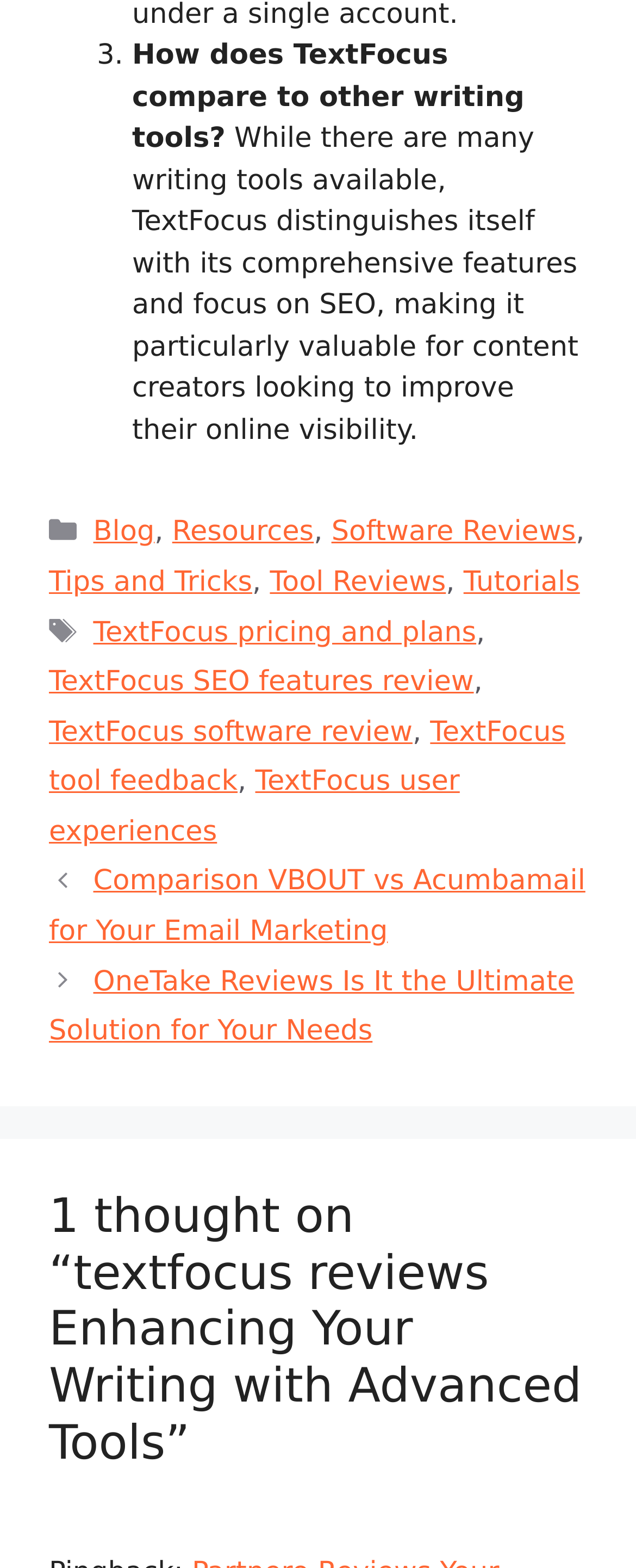Answer the question in one word or a short phrase:
How many thoughts are there on the article 'textfocus reviews Enhancing Your Writing with Advanced Tools'?

1 thought